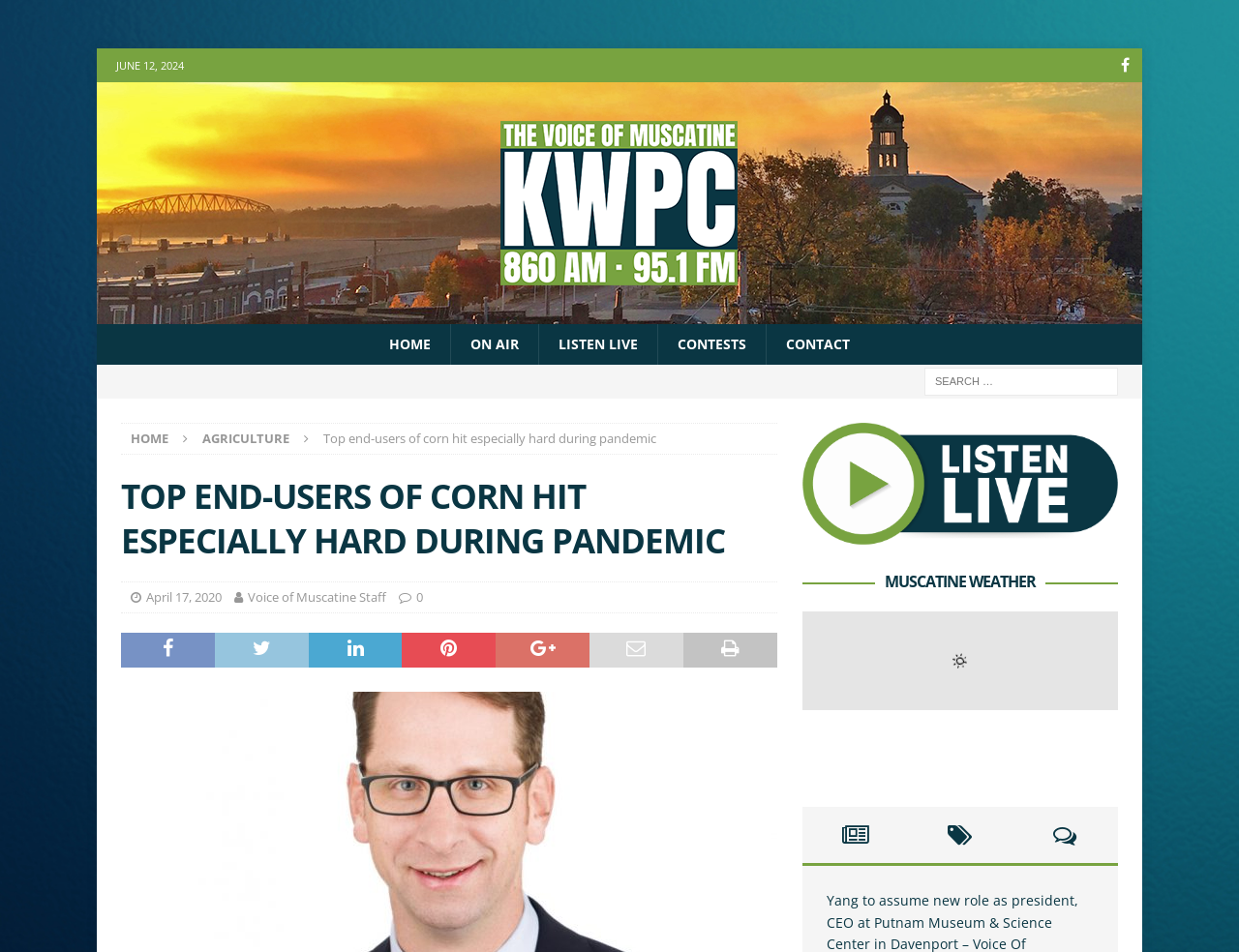Locate and generate the text content of the webpage's heading.

TOP END-USERS OF CORN HIT ESPECIALLY HARD DURING PANDEMIC